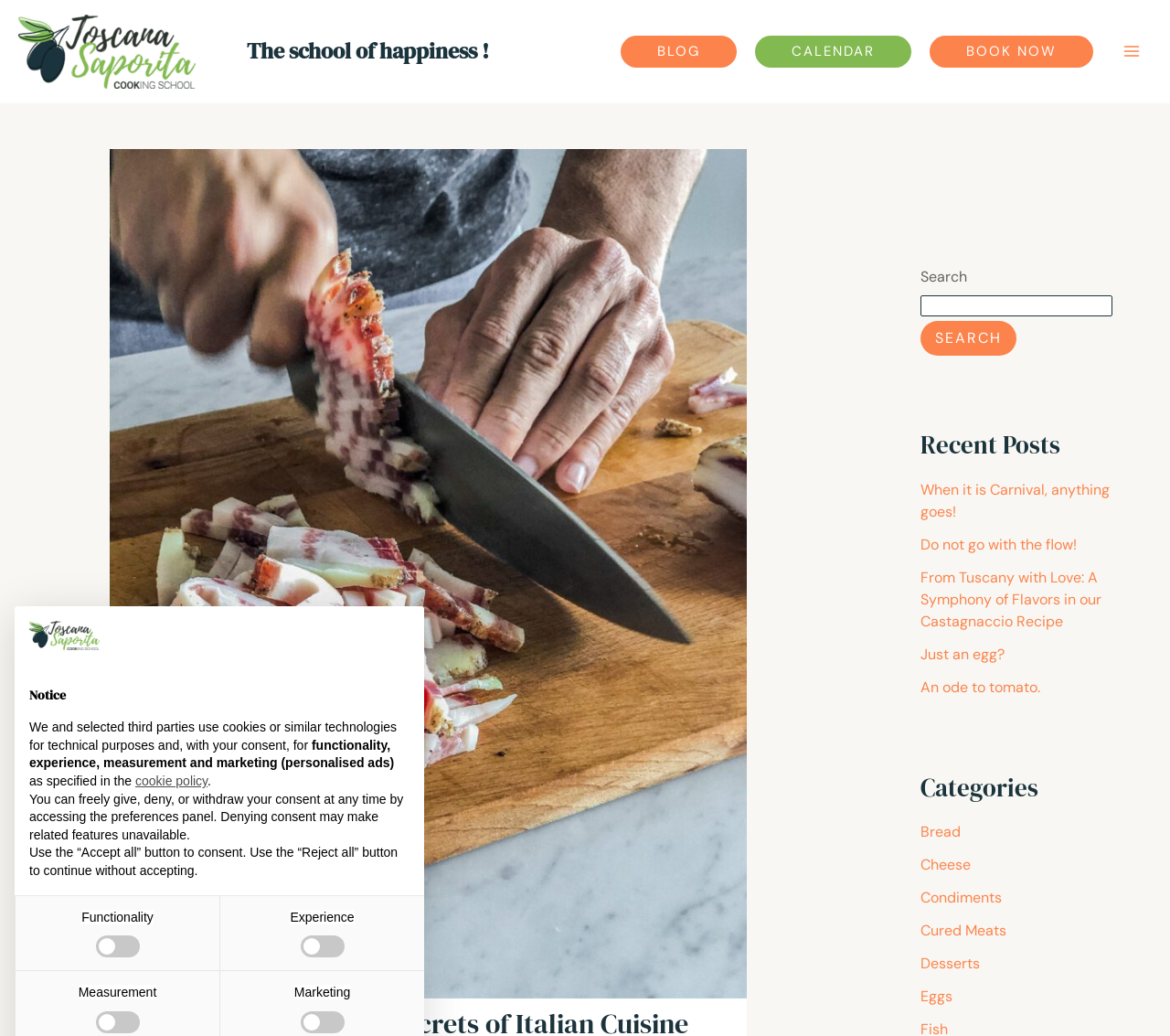Determine the bounding box coordinates of the section to be clicked to follow the instruction: "View recent posts". The coordinates should be given as four float numbers between 0 and 1, formatted as [left, top, right, bottom].

[0.787, 0.414, 0.961, 0.445]